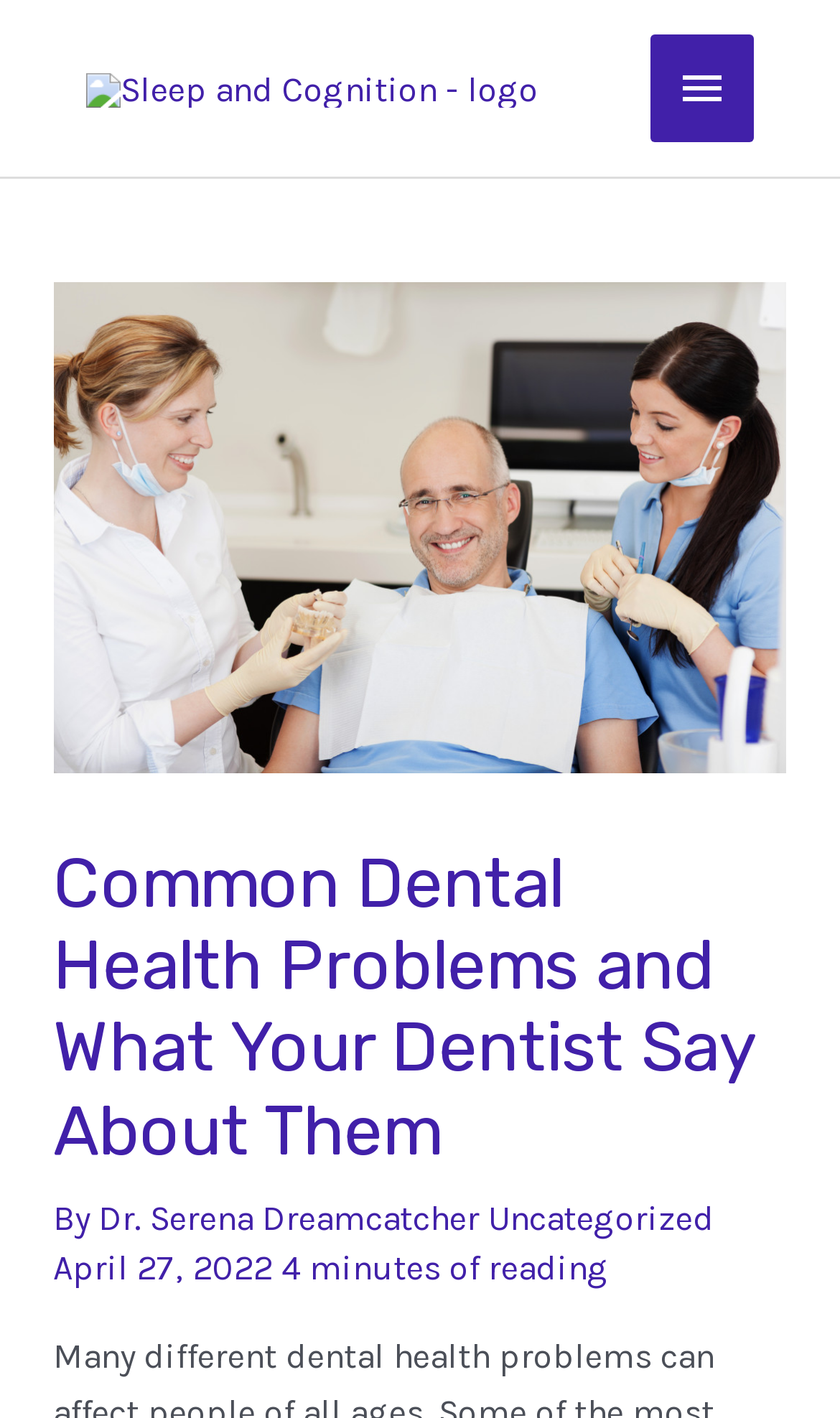When was the article published?
Using the information from the image, answer the question thoroughly.

The publication date of the article can be found in the header section of the webpage, where it says 'April 27, 2022'.